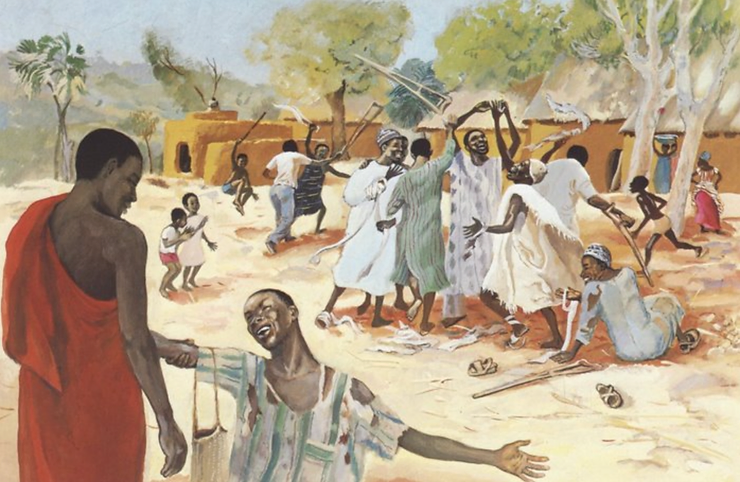Respond to the question below with a concise word or phrase:
What is the setting of the celebration depicted in the image?

Outdoors